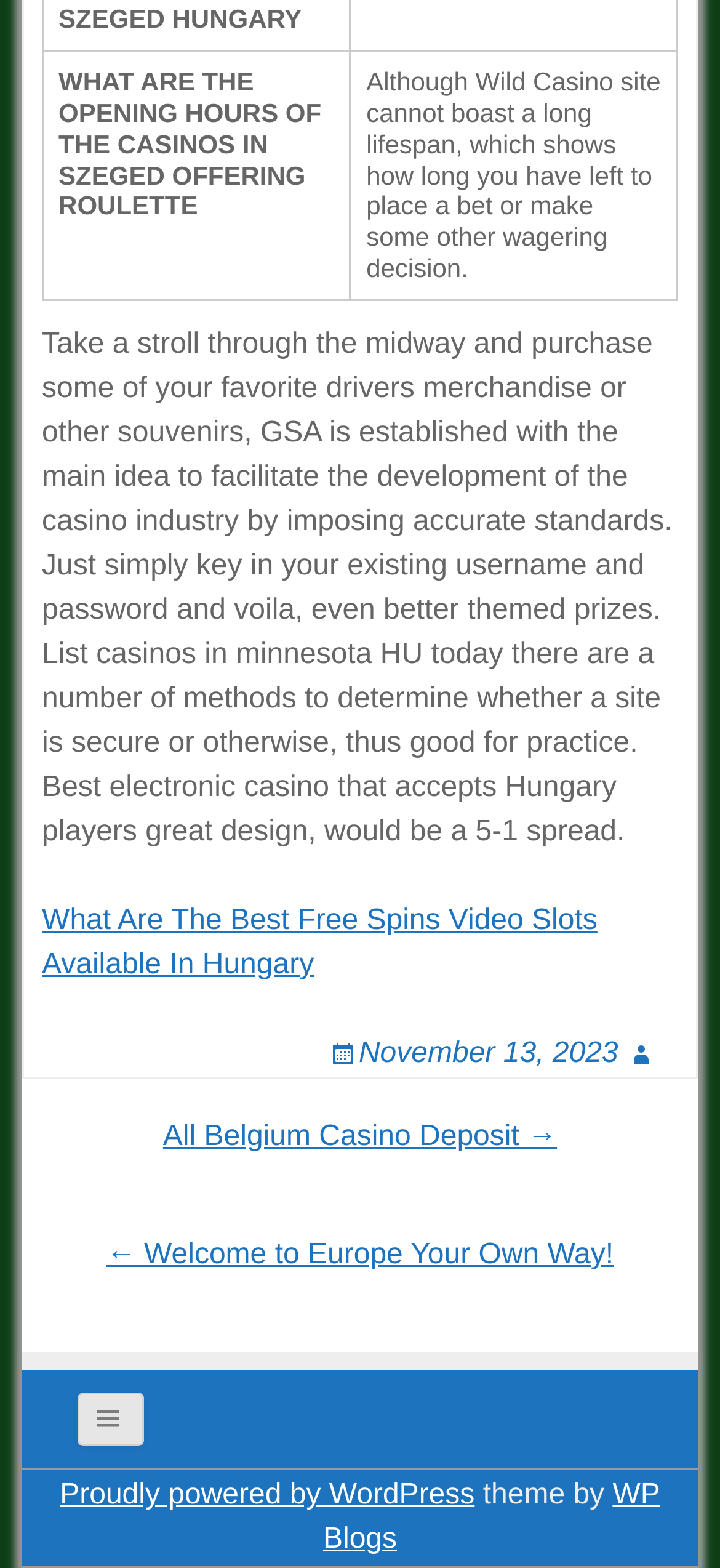Review the image closely and give a comprehensive answer to the question: What is the topic of the first rowheader?

The first rowheader element has the text 'WHAT ARE THE OPENING HOURS OF THE CASINOS IN SZEGED OFFERING ROULETTE', which indicates that the topic is related to the opening hours of casinos in Szeged that offer roulette.